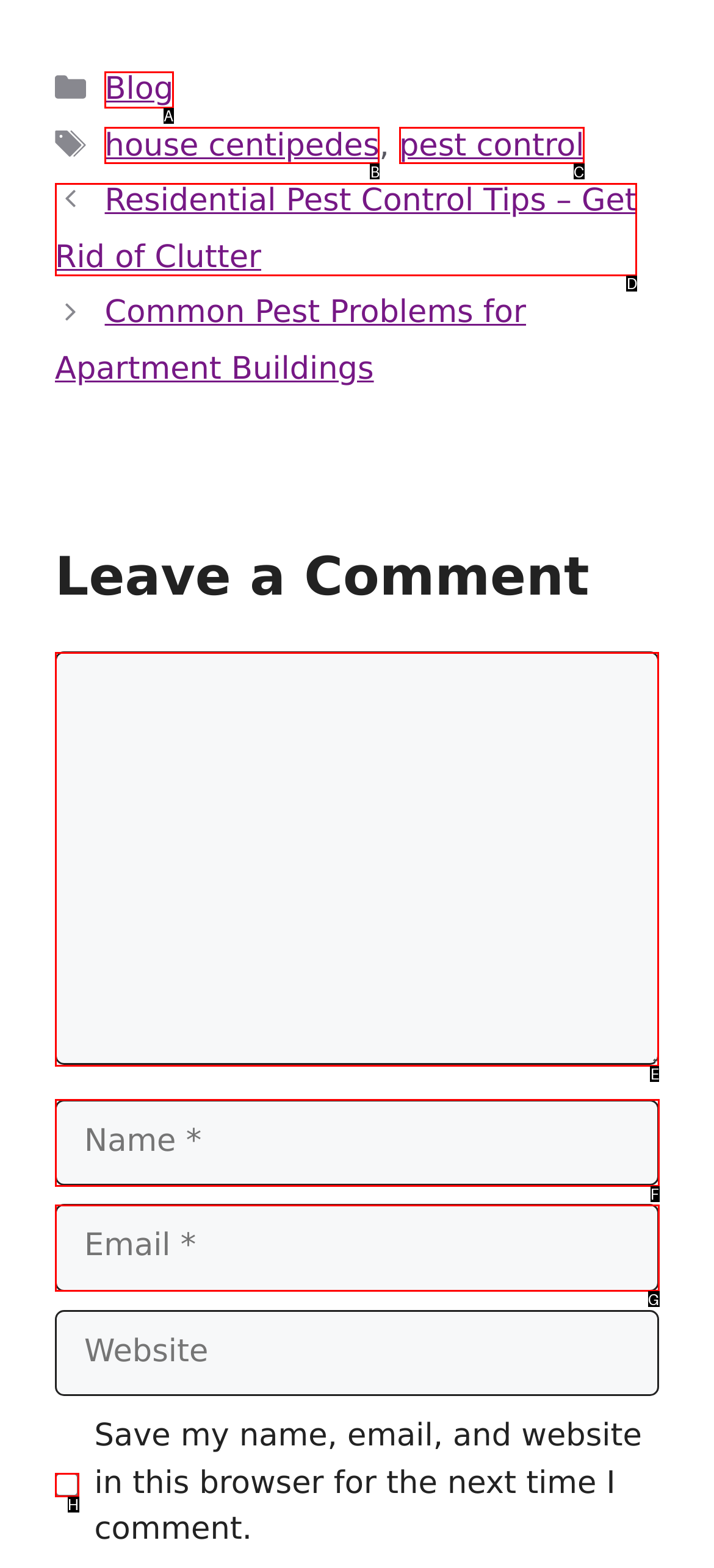For the task: Enter a comment, identify the HTML element to click.
Provide the letter corresponding to the right choice from the given options.

E